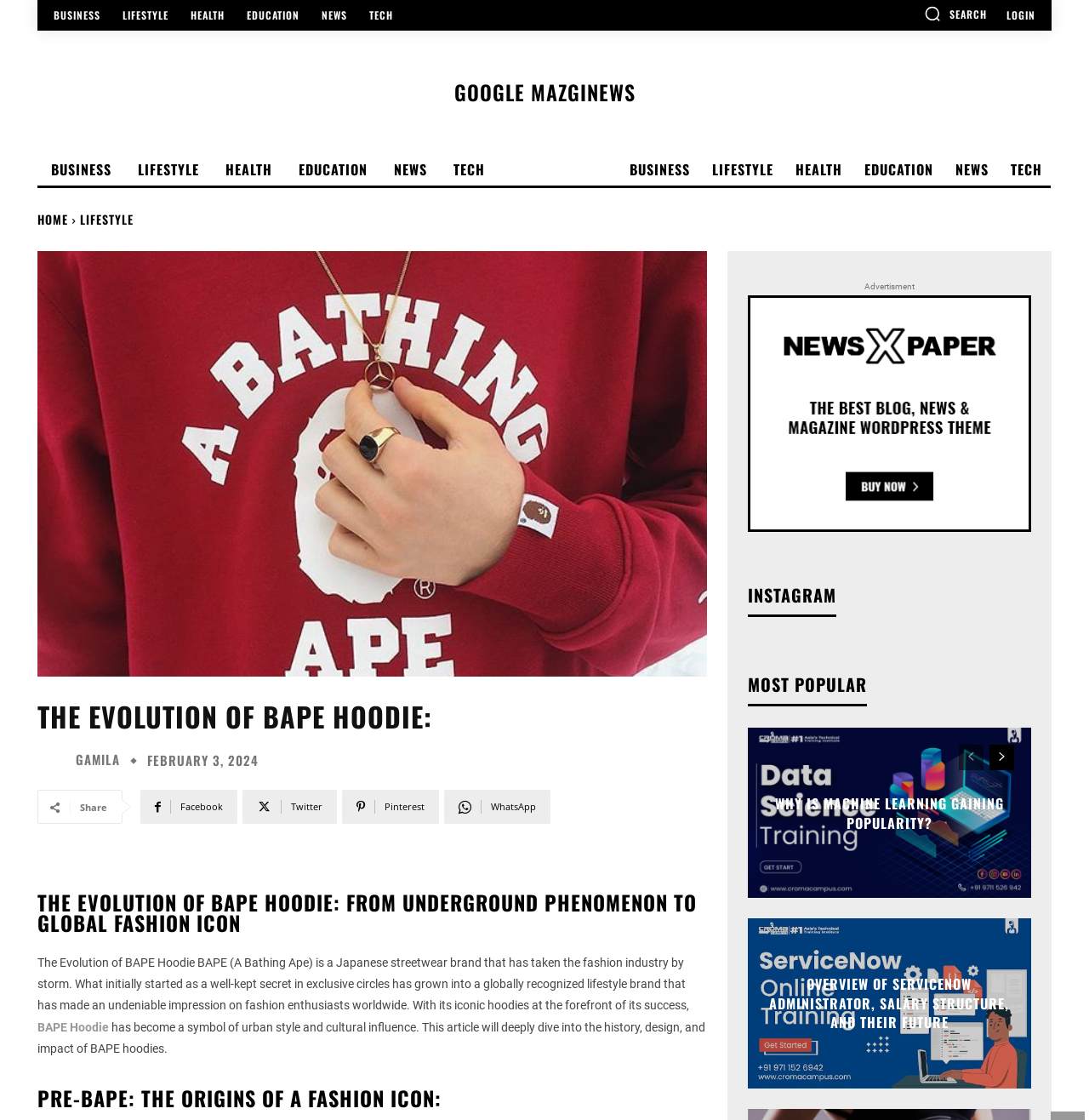Can you find the bounding box coordinates for the element that needs to be clicked to execute this instruction: "Click on the 'CONTACT' link"? The coordinates should be given as four float numbers between 0 and 1, i.e., [left, top, right, bottom].

None